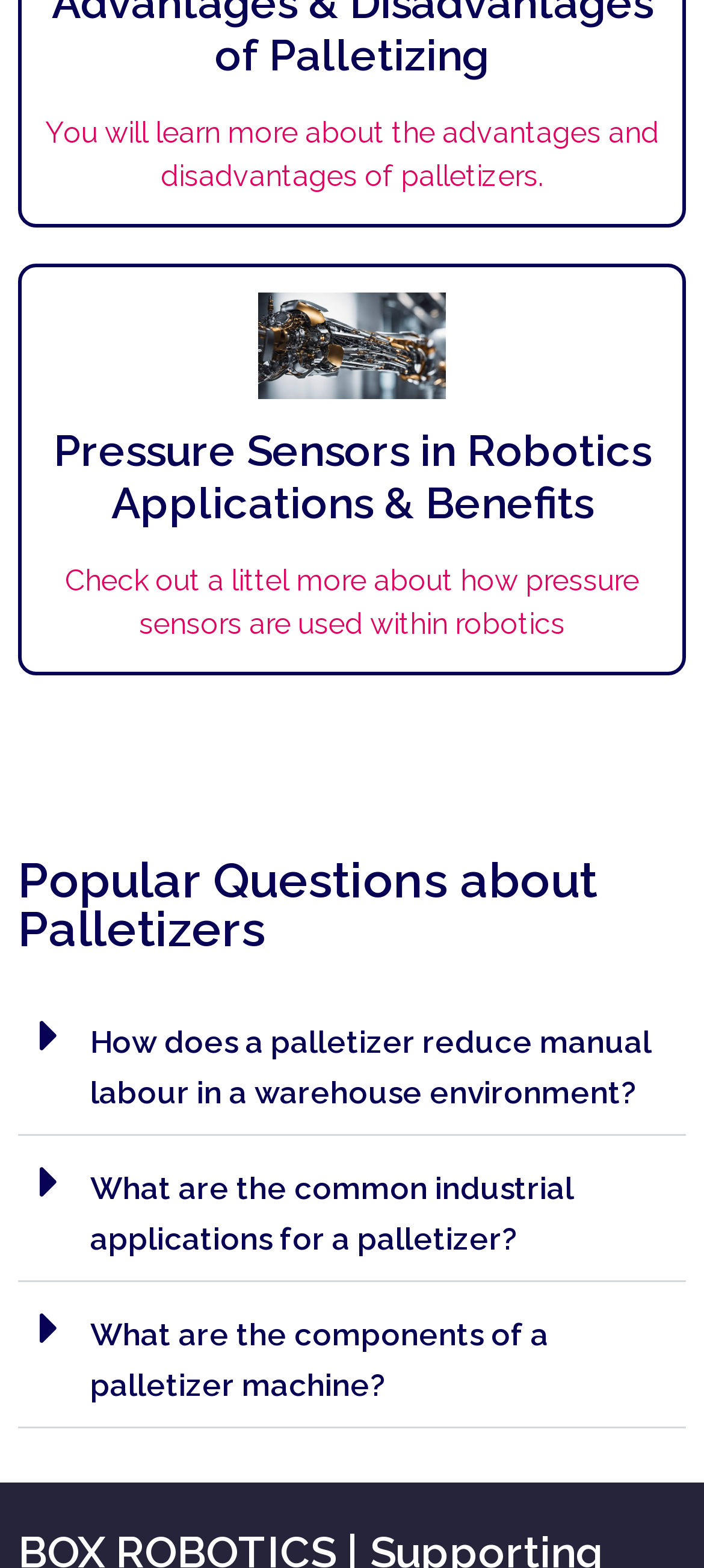Using the element description provided, determine the bounding box coordinates in the format (top-left x, top-left y, bottom-right x, bottom-right y). Ensure that all values are floating point numbers between 0 and 1. Element description: alt="pressure sensors in robotics"

[0.366, 0.237, 0.634, 0.259]